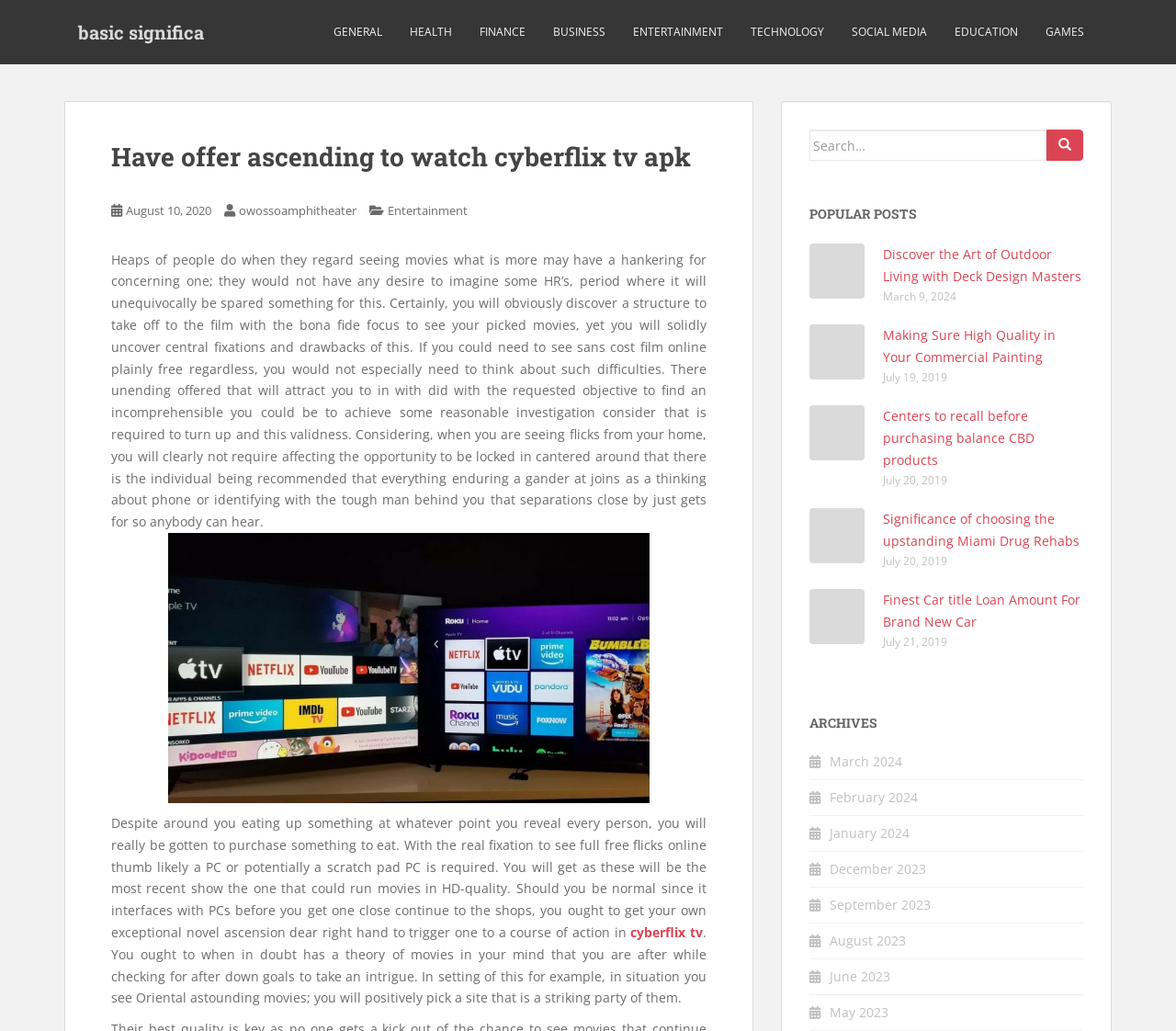Please identify the bounding box coordinates of the area that needs to be clicked to follow this instruction: "Check out ACCESSORIES SUPPLIES category".

None